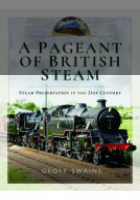Describe in detail everything you see in the image.

The image depicts the book cover of "A Pageant of British Steam," authored by Geoff Swaine. The cover features an engaging photograph of a traditional steam train, symbolizing the historical significance and charm of steam preservation in the 21st century. The title is prominently displayed at the top, with a decorative emblem that adds a vintage feel to the design. Below the title, the subtitle emphasizes the focus on steam preservation, while Geoff Swaine’s name appears at the bottom, establishing his authorship. This book likely appeals to enthusiasts of railway history and steam engines, capturing both nostalgia and the ongoing appreciation for these engineering marvels.